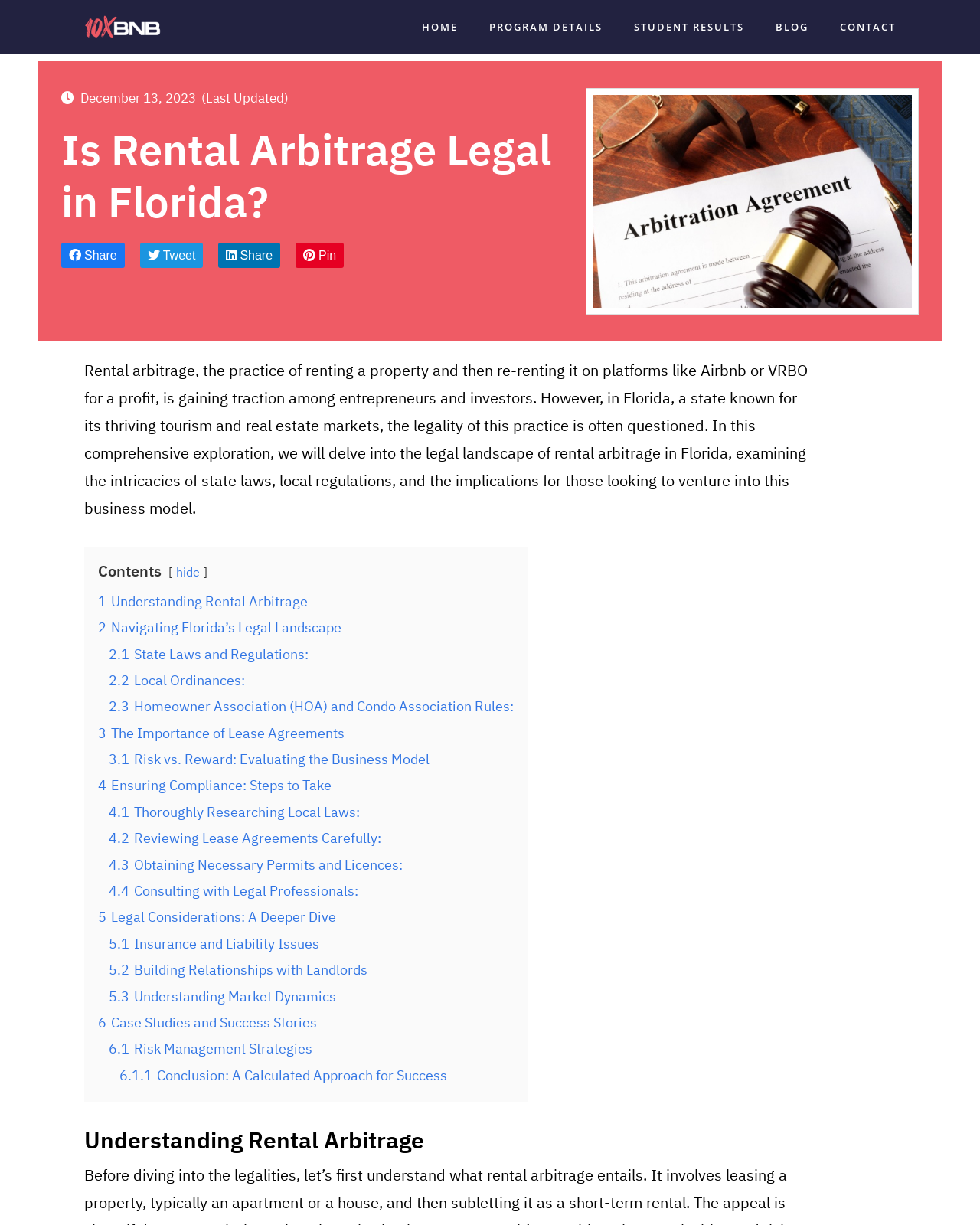Generate the text content of the main headline of the webpage.

Is Rental Arbitrage Legal in Florida?